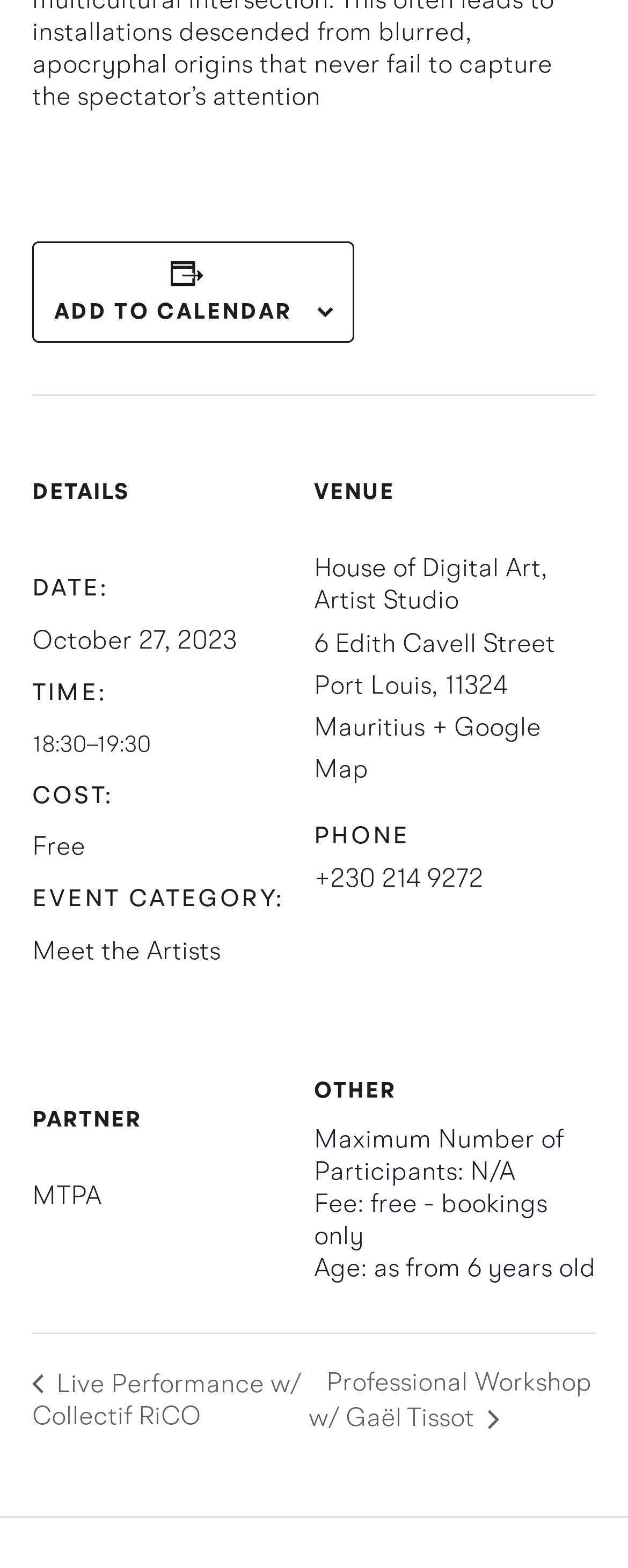What is the age requirement for the event?
Can you give a detailed and elaborate answer to the question?

I found the age requirement for the event by looking at the 'OTHER' section, where it lists 'Age:' as 'as from 6 years old'.